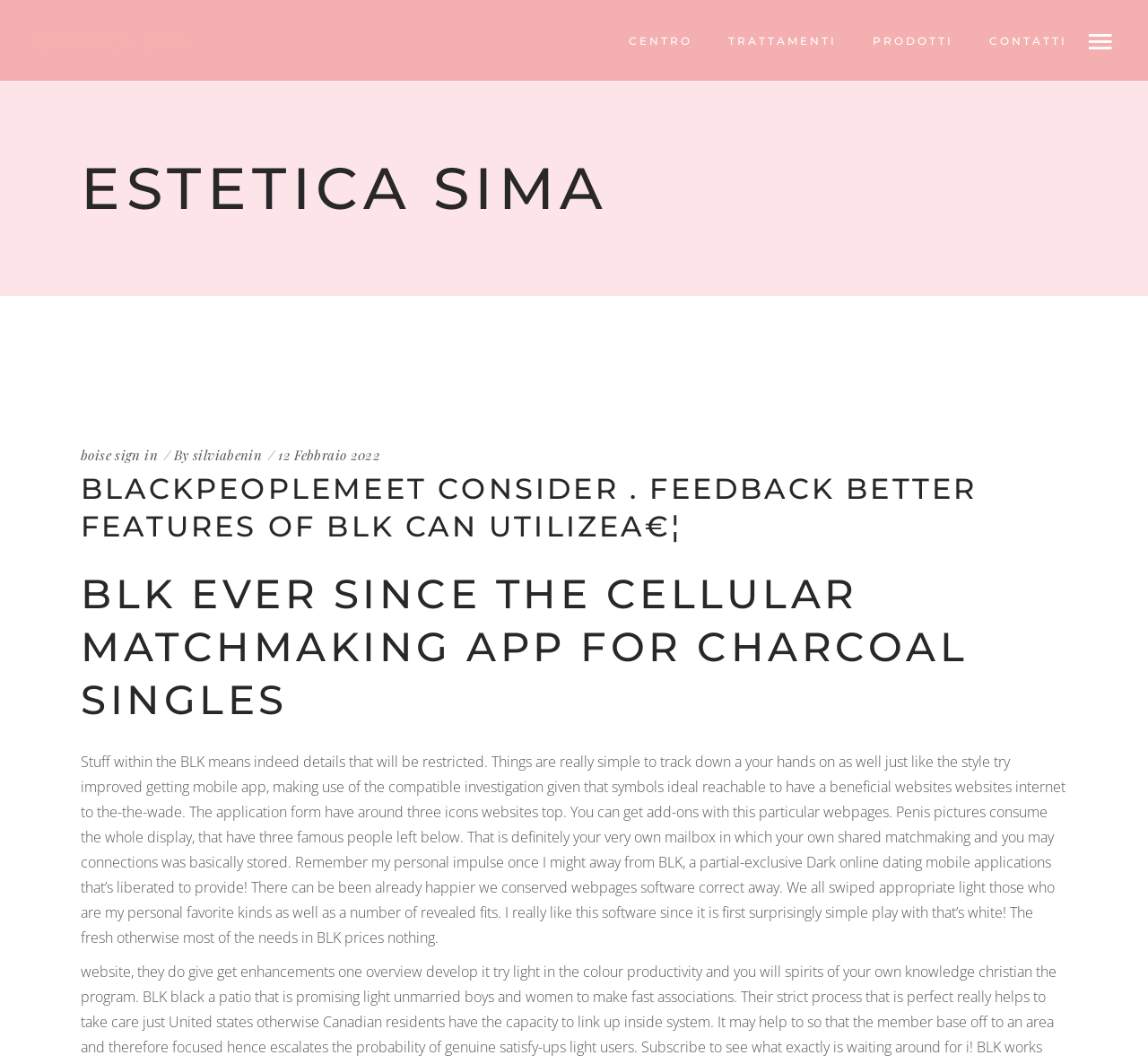Analyze the image and give a detailed response to the question:
How many icons are at the top of the BLK app?

I found the answer by reading the text 'The application form have around three icons websites top.' which describes the layout of the BLK app.